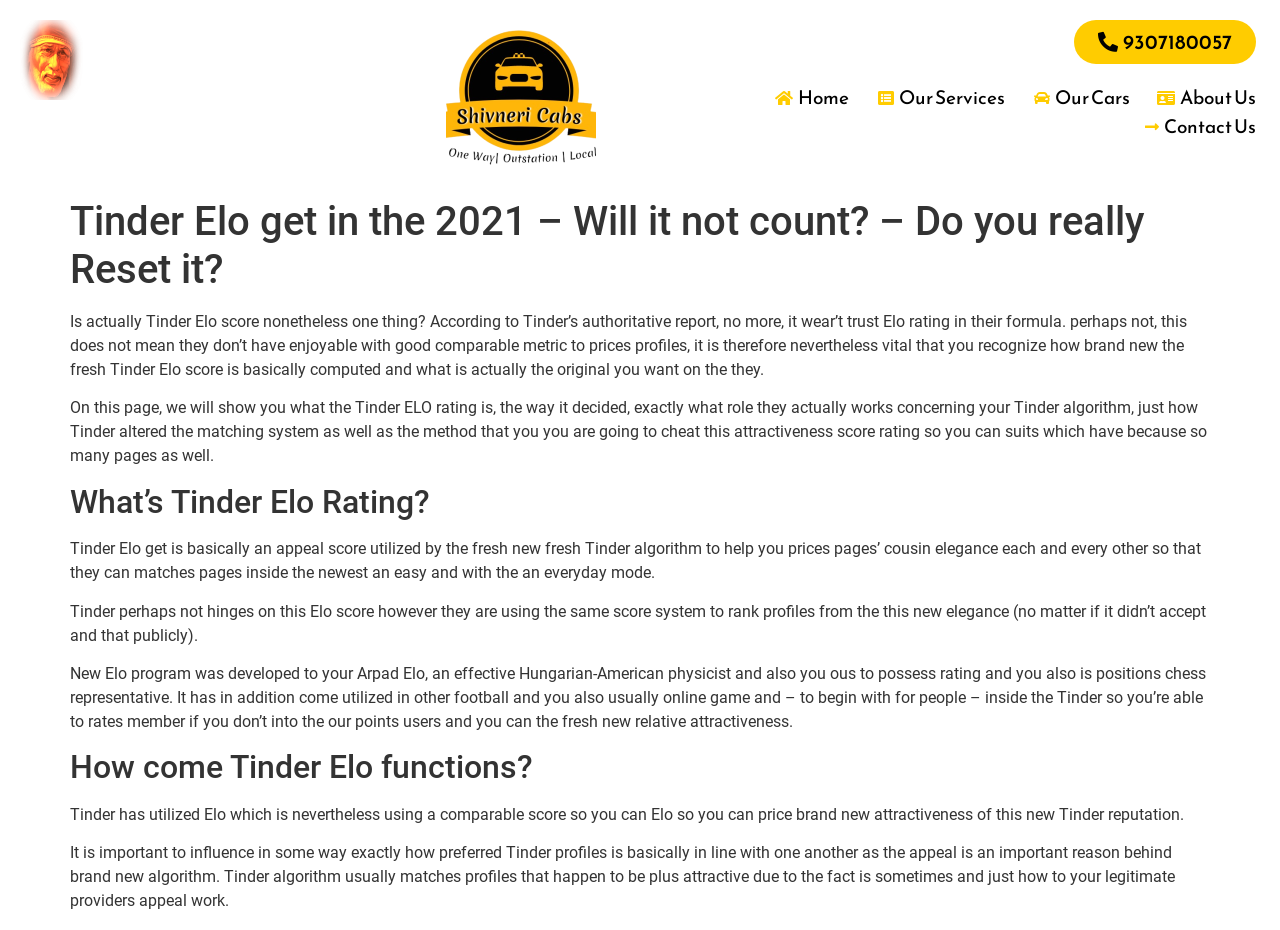Please give a one-word or short phrase response to the following question: 
Why is Tinder Elo score important?

To recognize how Tinder algorithm works